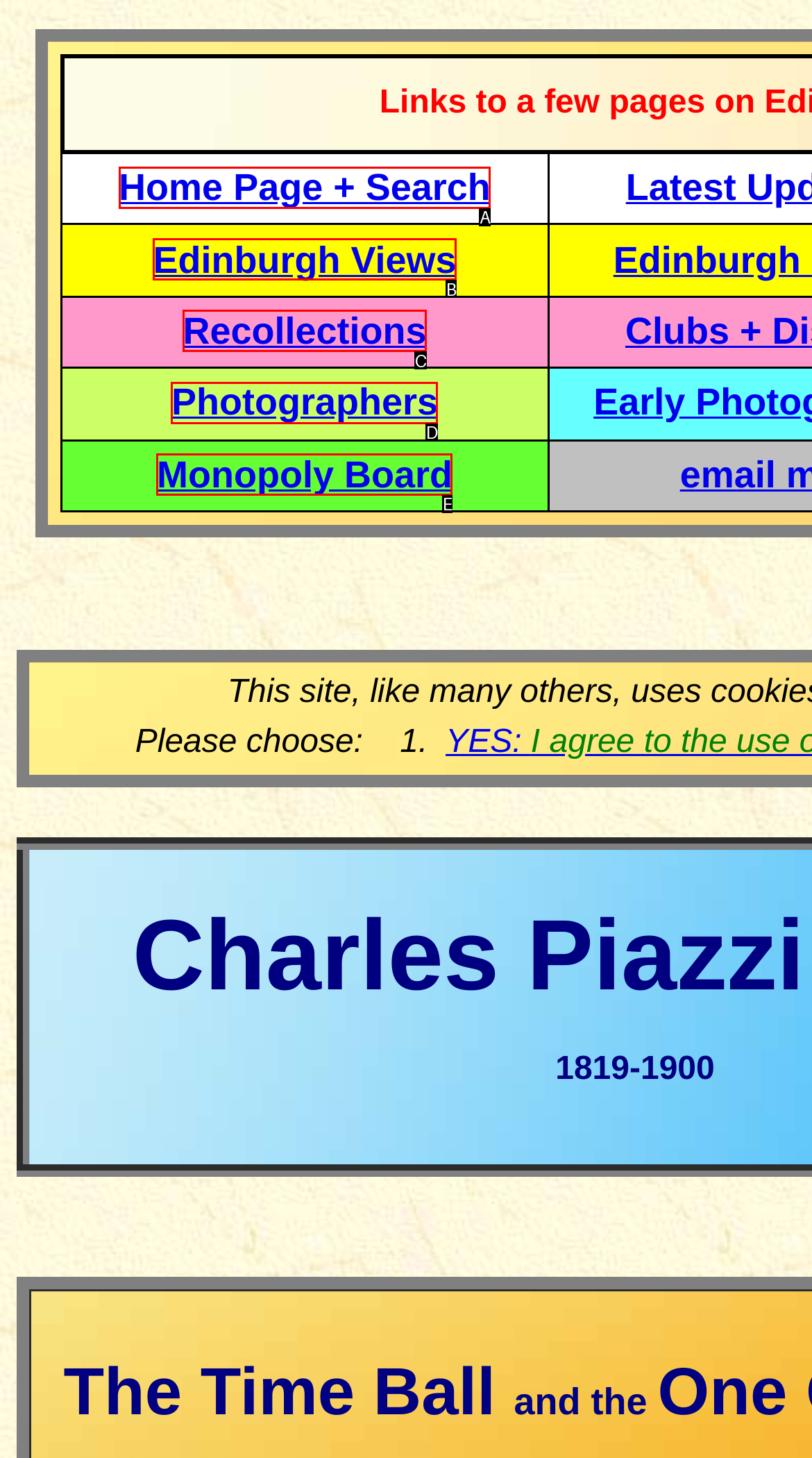Tell me which one HTML element best matches the description: Photographers Answer with the option's letter from the given choices directly.

D